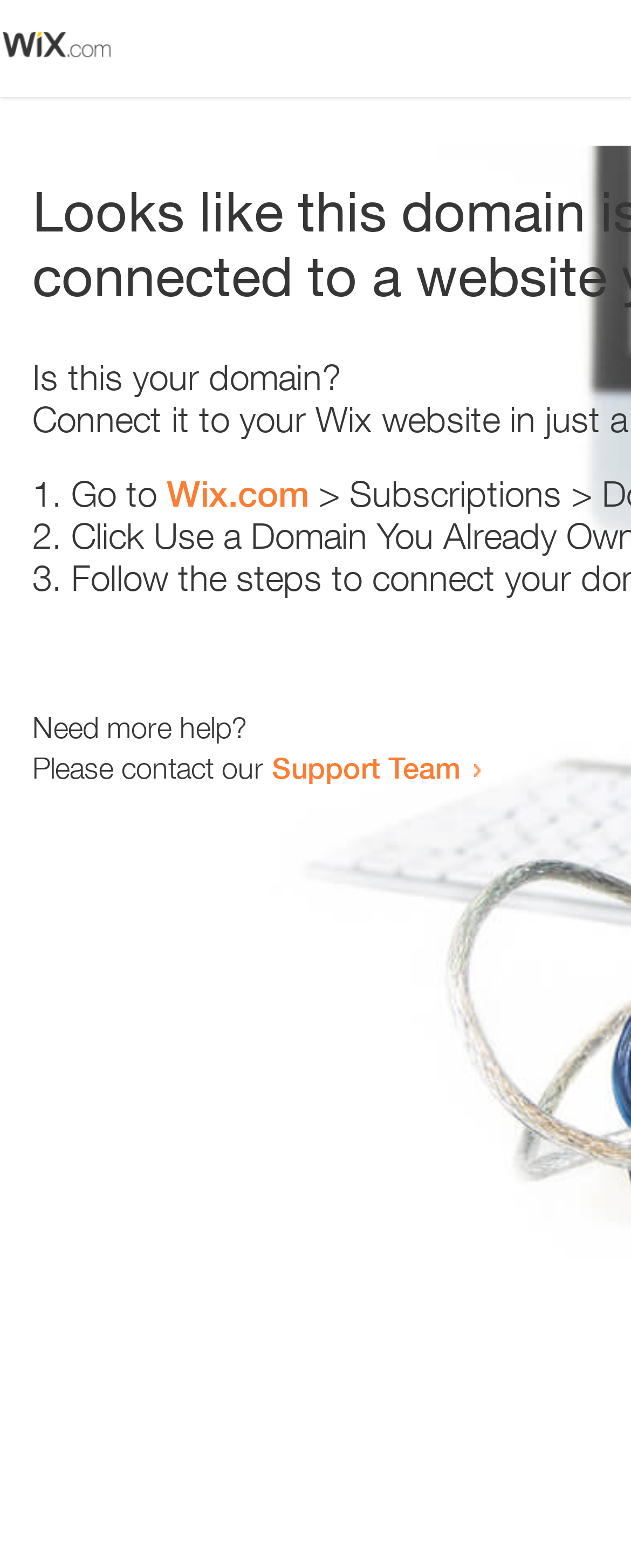Given the webpage screenshot and the description, determine the bounding box coordinates (top-left x, top-left y, bottom-right x, bottom-right y) that define the location of the UI element matching this description: Wix.com

[0.264, 0.301, 0.49, 0.328]